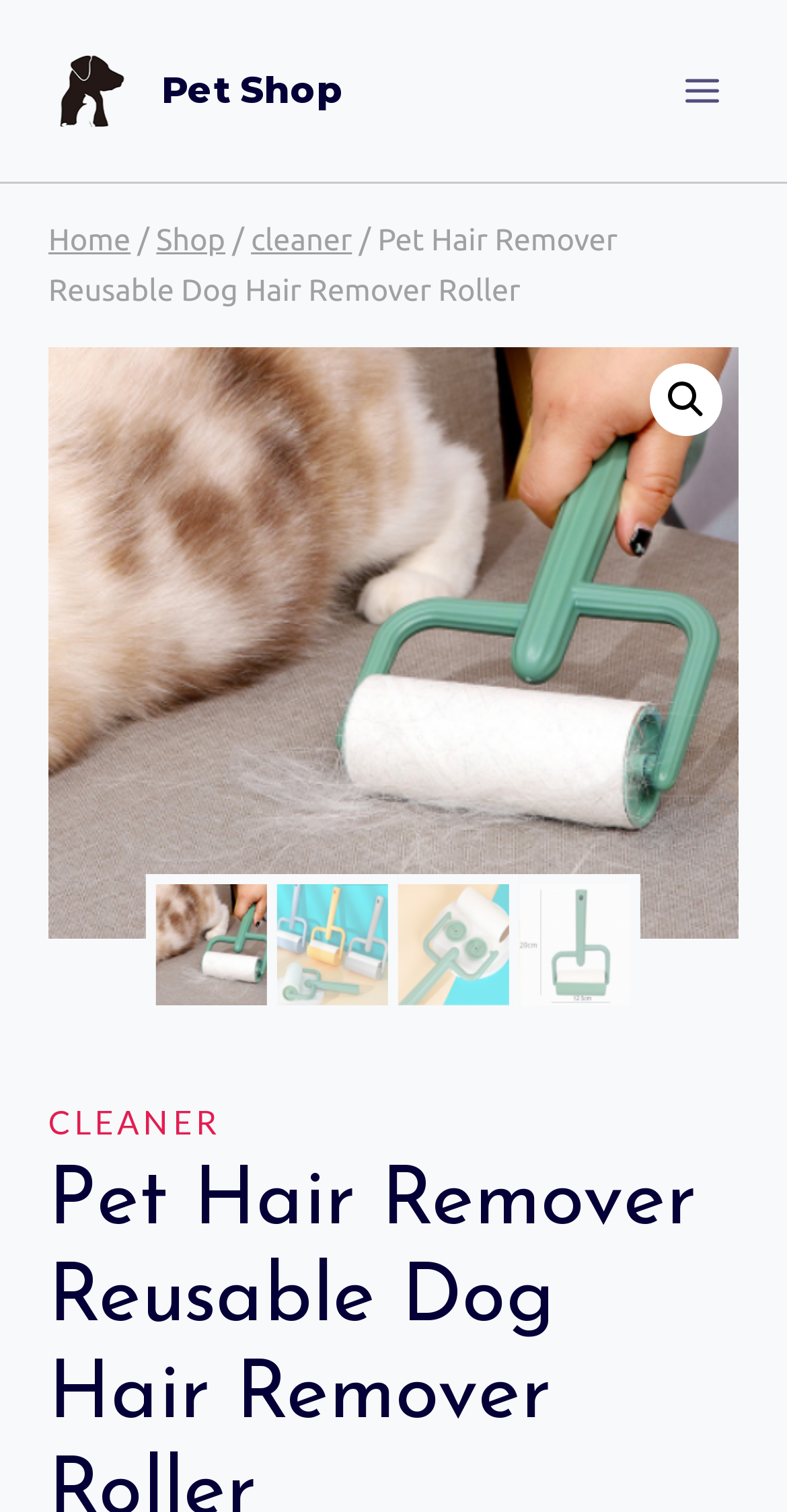Produce a meticulous description of the webpage.

The webpage is about a pet hair remover product, specifically a reusable dog hair remover roller. At the top left, there is a link to "Pet Shop" accompanied by a small image with the same text. On the top right, there is a button to open a menu. Below the top section, there is a navigation bar with breadcrumbs, showing the path "Home > Shop > cleaner > Pet Hair Remover Reusable Dog Hair Remover Roller". 

To the right of the navigation bar, there is a search icon represented by a magnifying glass. Below the navigation bar, there is a large image that spans the entire width of the page, likely showcasing the product. 

Further down, there are four smaller images arranged horizontally, possibly showing different views or features of the product. Finally, at the bottom left, there is a link to "CLEANER", which may be a related product or category.